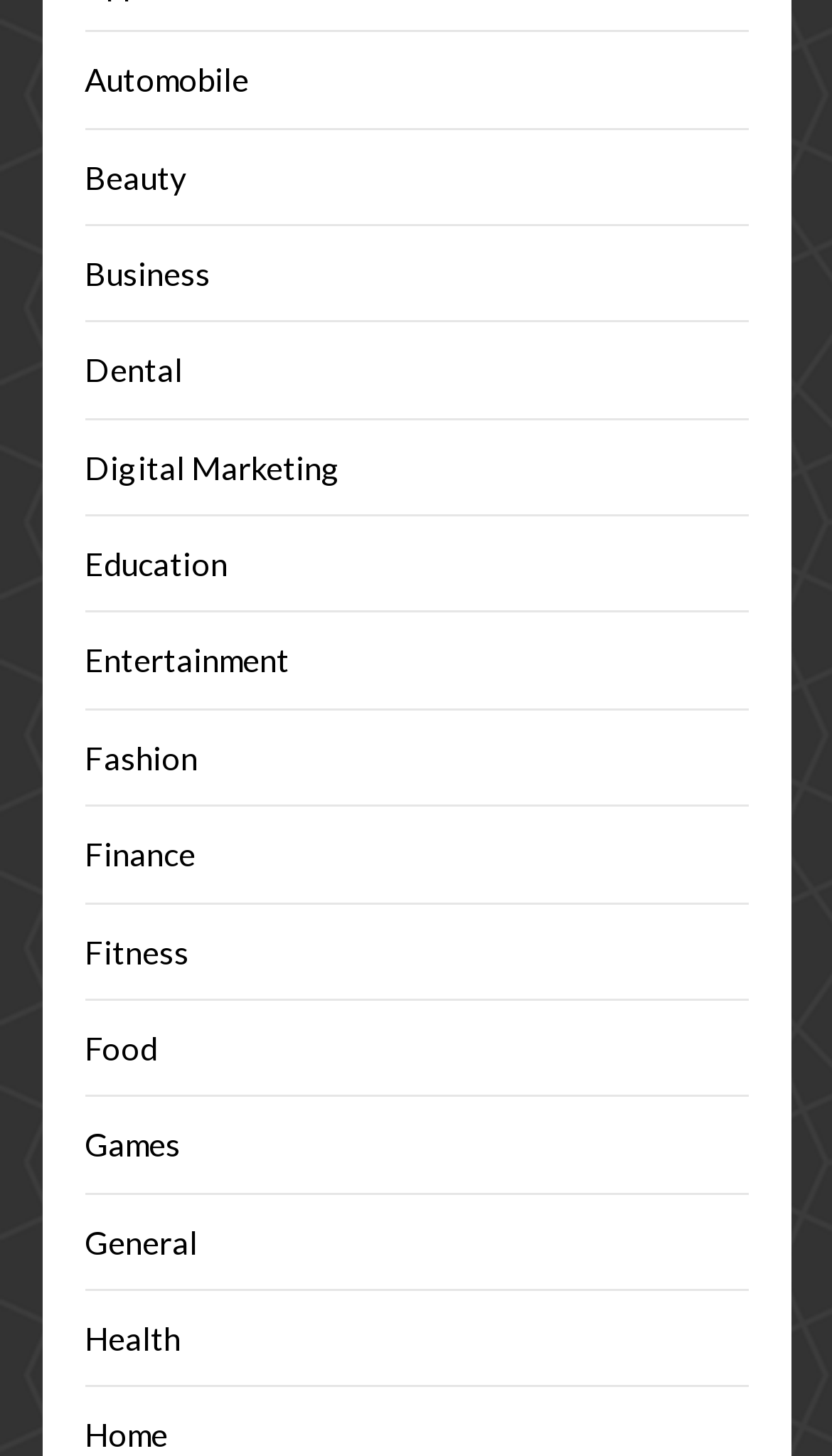Please identify the bounding box coordinates of the element's region that I should click in order to complete the following instruction: "Visit University of Porto Website". The bounding box coordinates consist of four float numbers between 0 and 1, i.e., [left, top, right, bottom].

None